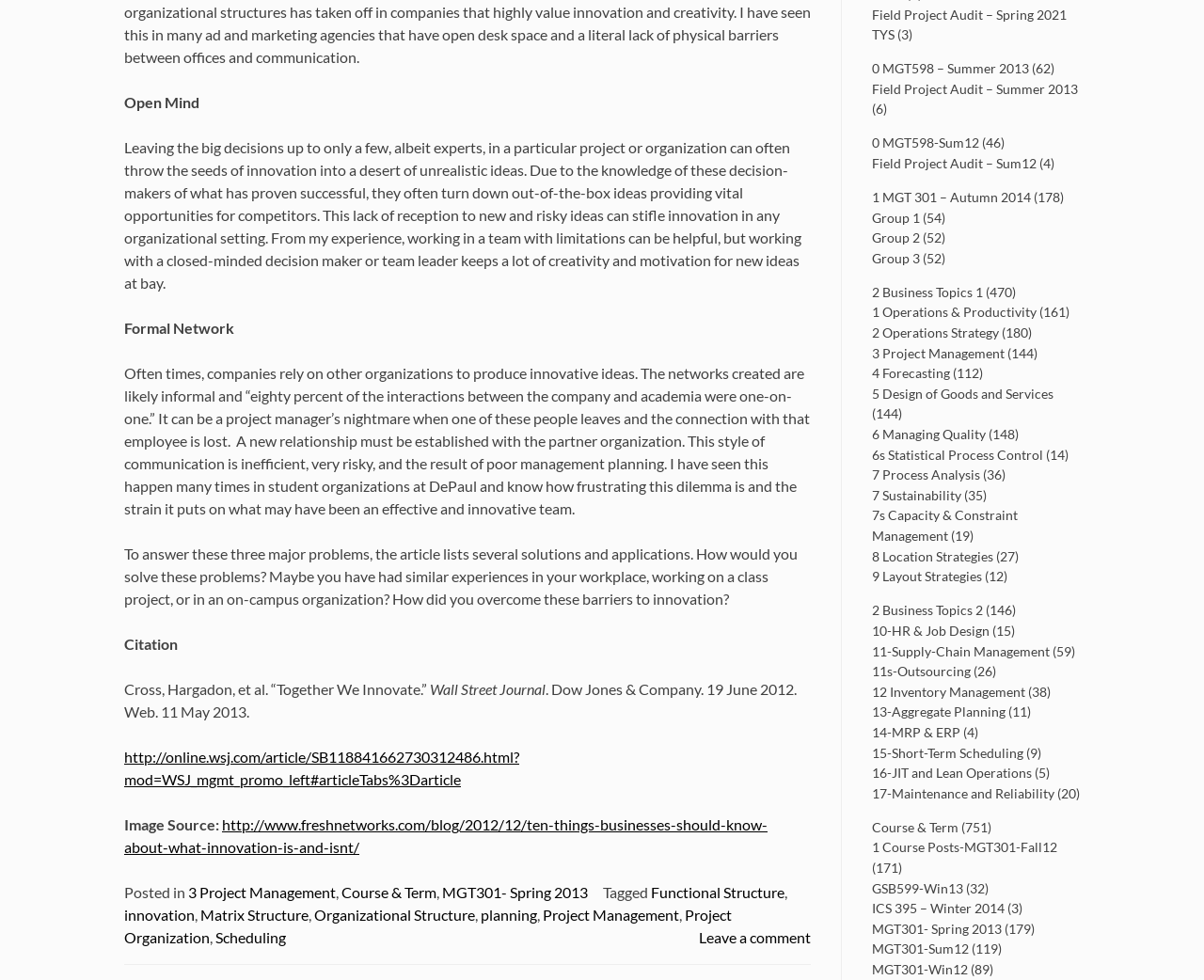Identify and provide the bounding box for the element described by: "6 Managing Quality".

[0.724, 0.435, 0.819, 0.451]